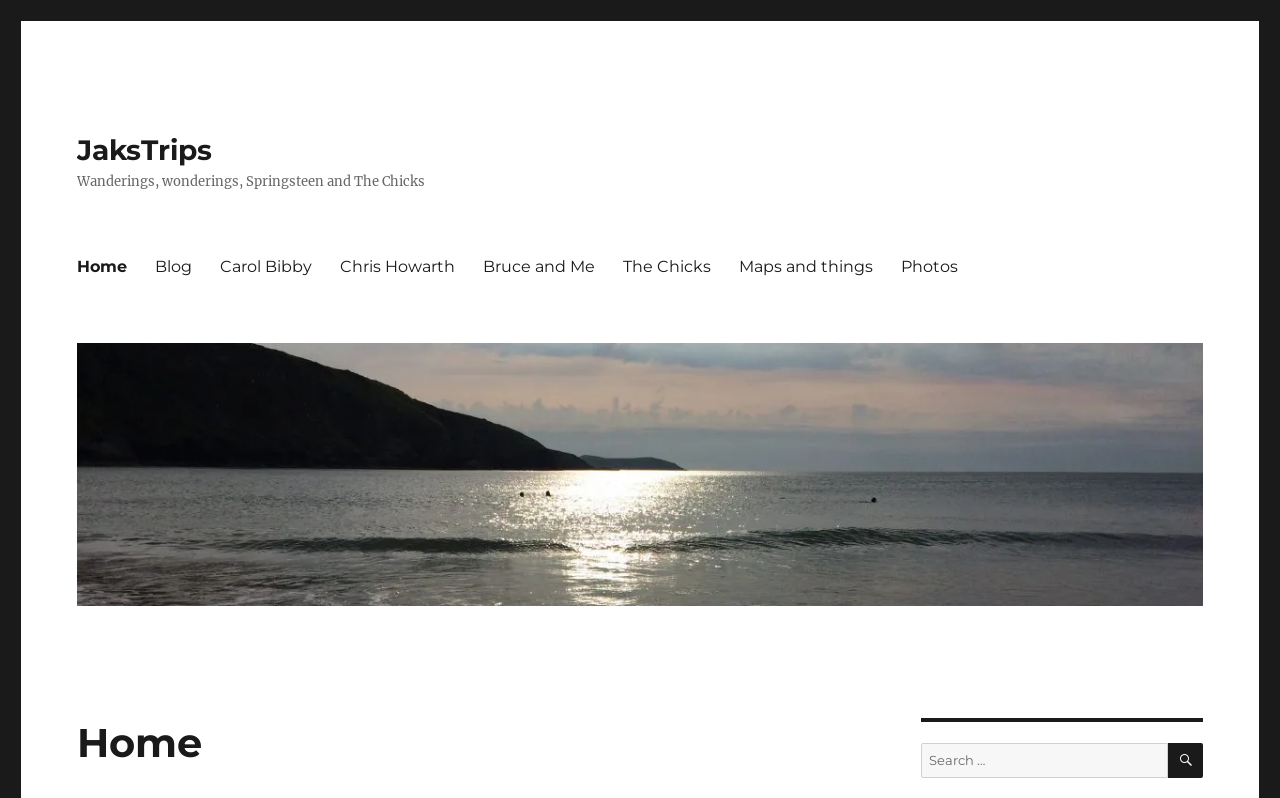What is the purpose of the search bar?
Please provide a comprehensive and detailed answer to the question.

The search bar can be found at the bottom-right corner of the webpage. It has a label 'Search for:' and a button with a magnifying glass icon. The purpose of this search bar is likely to allow users to search for specific content within the blog.